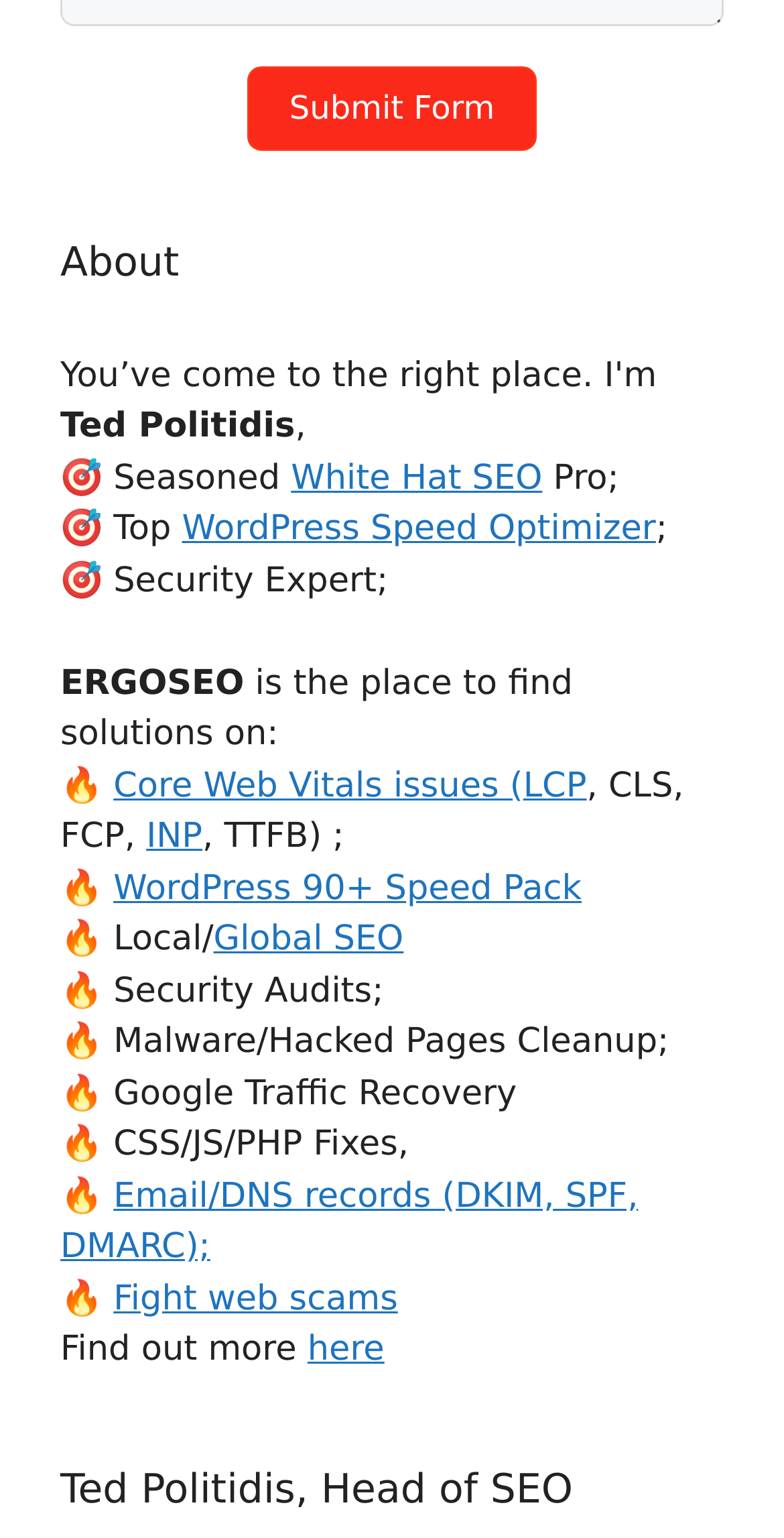Refer to the screenshot and answer the following question in detail:
What is the name of the WordPress speed optimization service?

The webpage mentions 'WordPress 90+ Speed Pack' as one of the services offered by ERGOSEO, which is related to WordPress speed optimization.